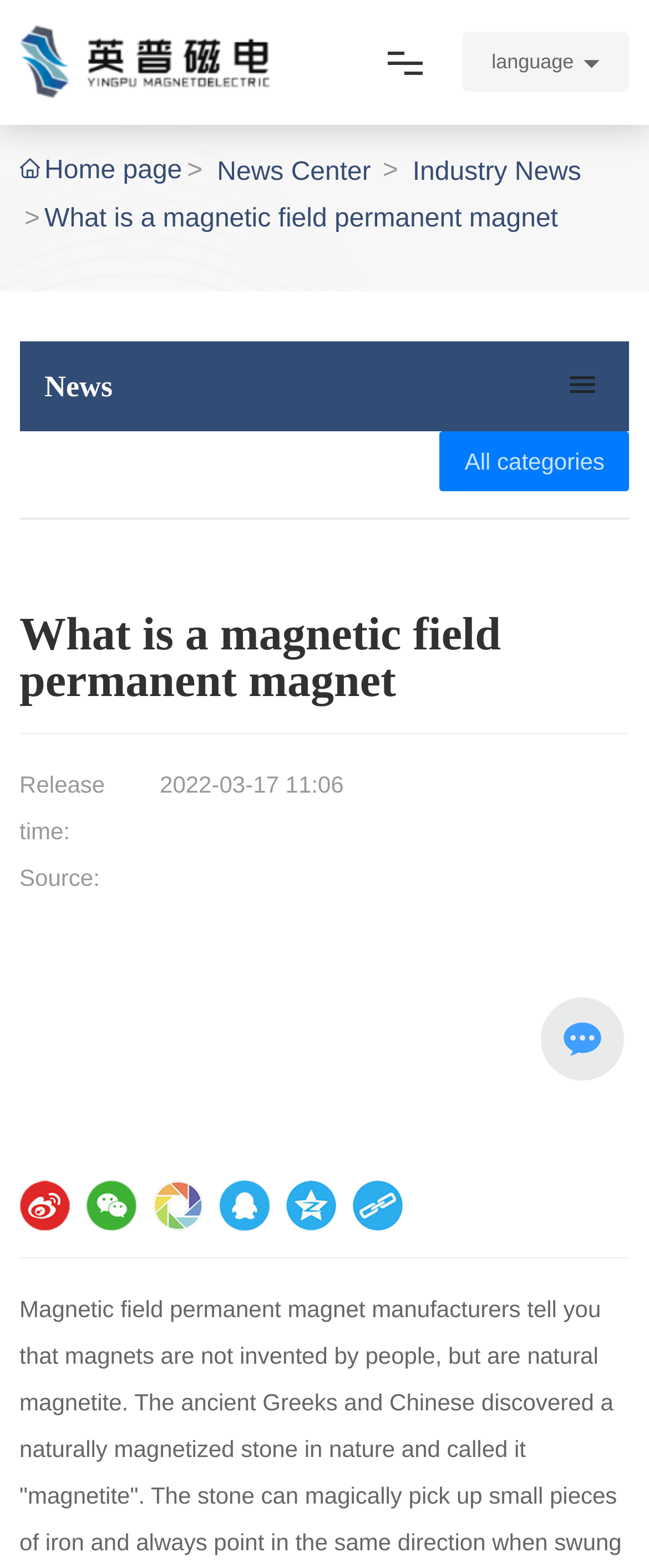Please predict the bounding box coordinates (top-left x, top-left y, bottom-right x, bottom-right y) for the UI element in the screenshot that fits the description: Industry News

[0.636, 0.097, 0.896, 0.125]